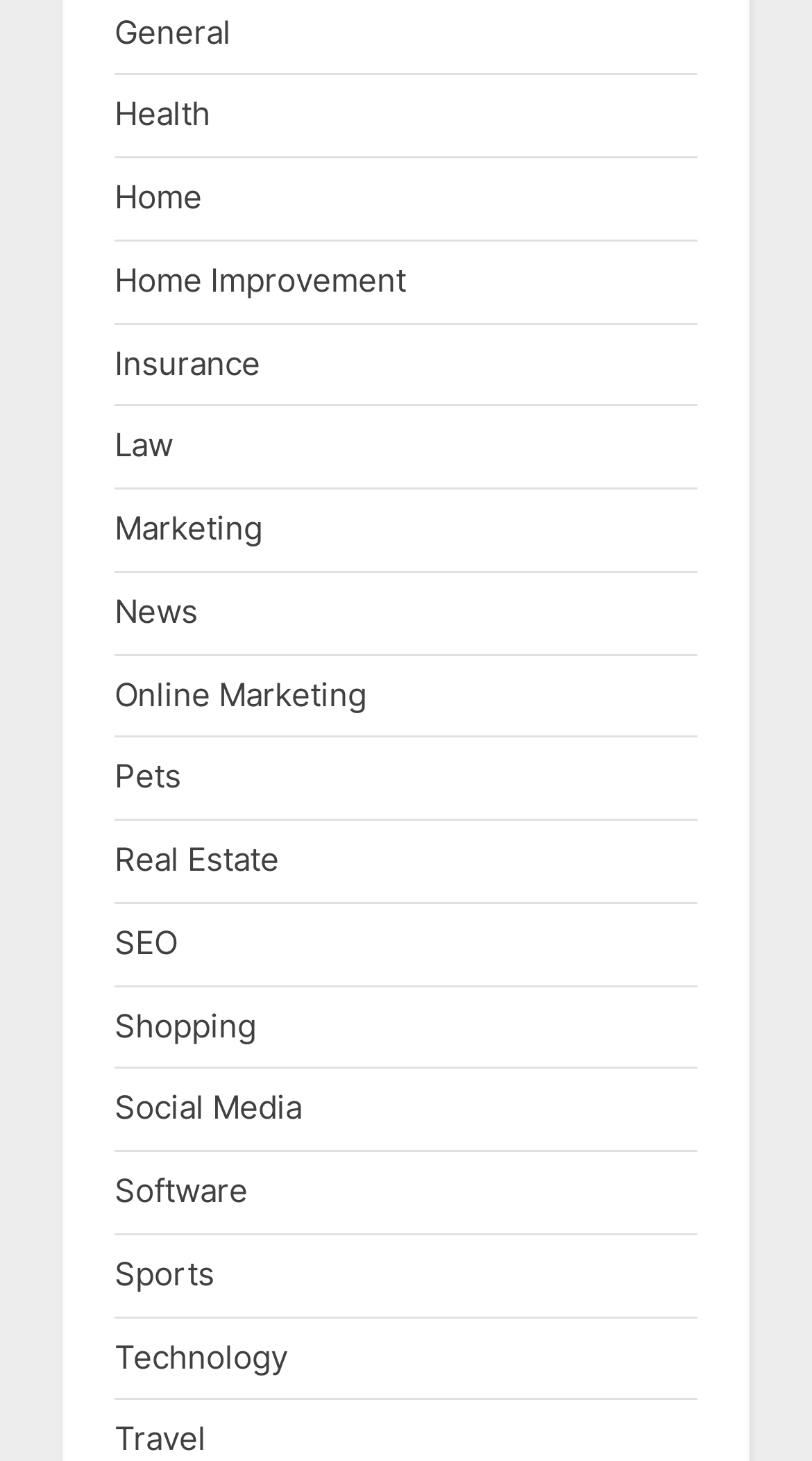Please find the bounding box coordinates of the section that needs to be clicked to achieve this instruction: "Learn about Law".

[0.141, 0.291, 0.213, 0.318]